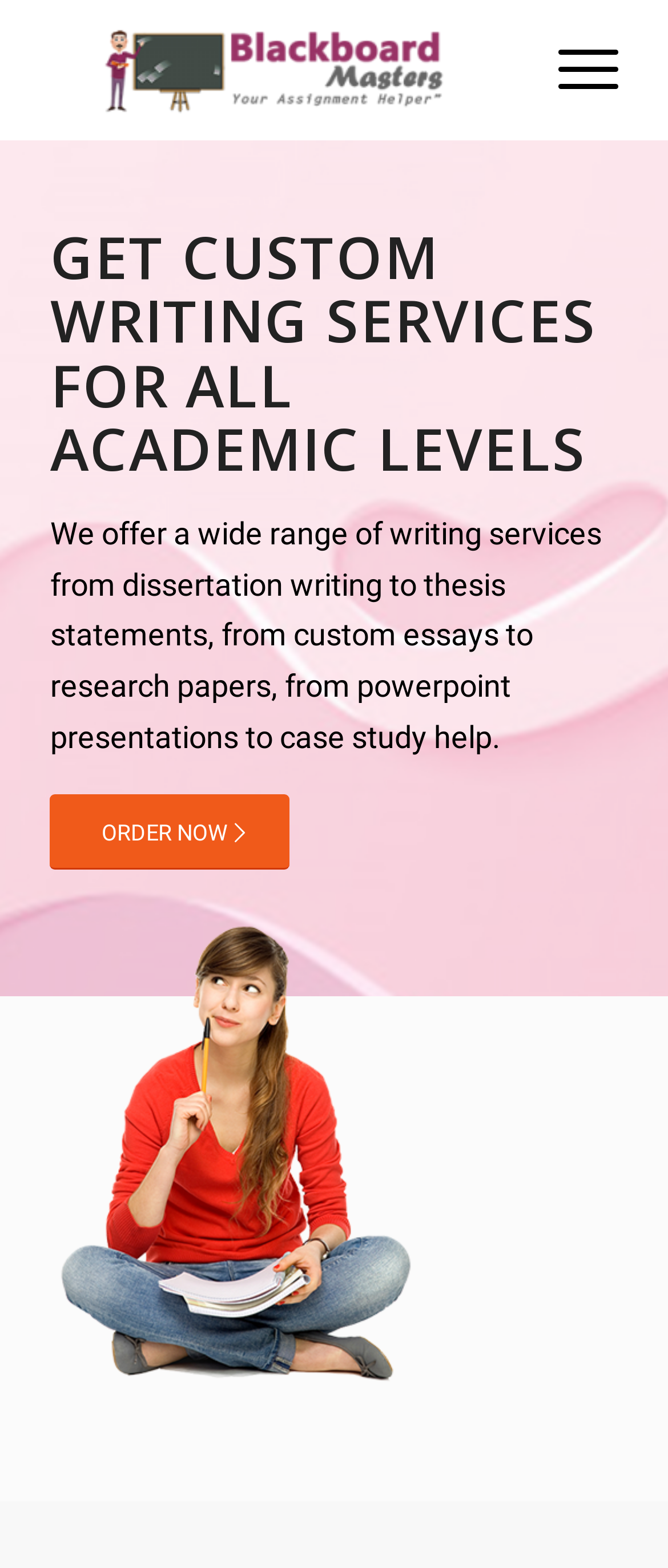Respond to the following query with just one word or a short phrase: 
What type of services does the website offer?

Writing services